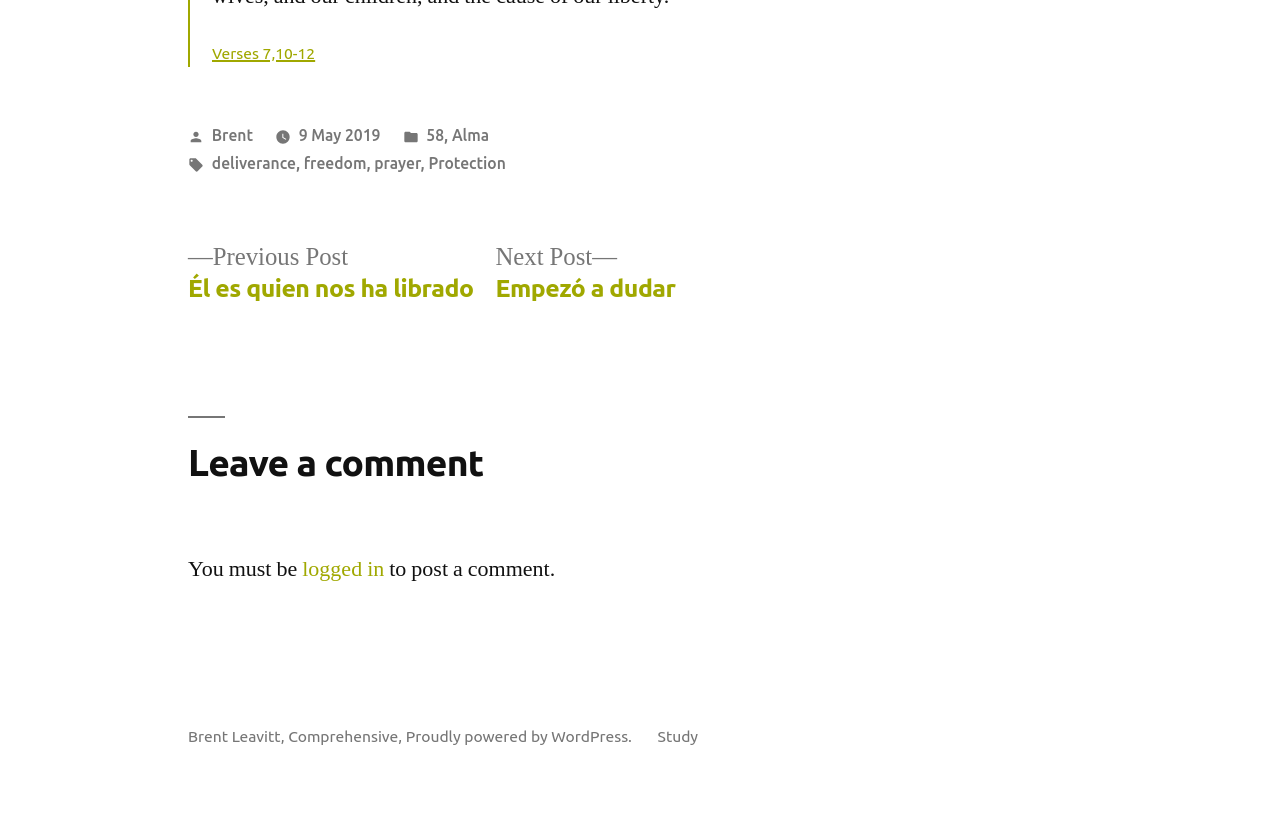Can you identify the bounding box coordinates of the clickable region needed to carry out this instruction: 'Read post tagged as deliverance'? The coordinates should be four float numbers within the range of 0 to 1, stated as [left, top, right, bottom].

[0.165, 0.189, 0.231, 0.211]